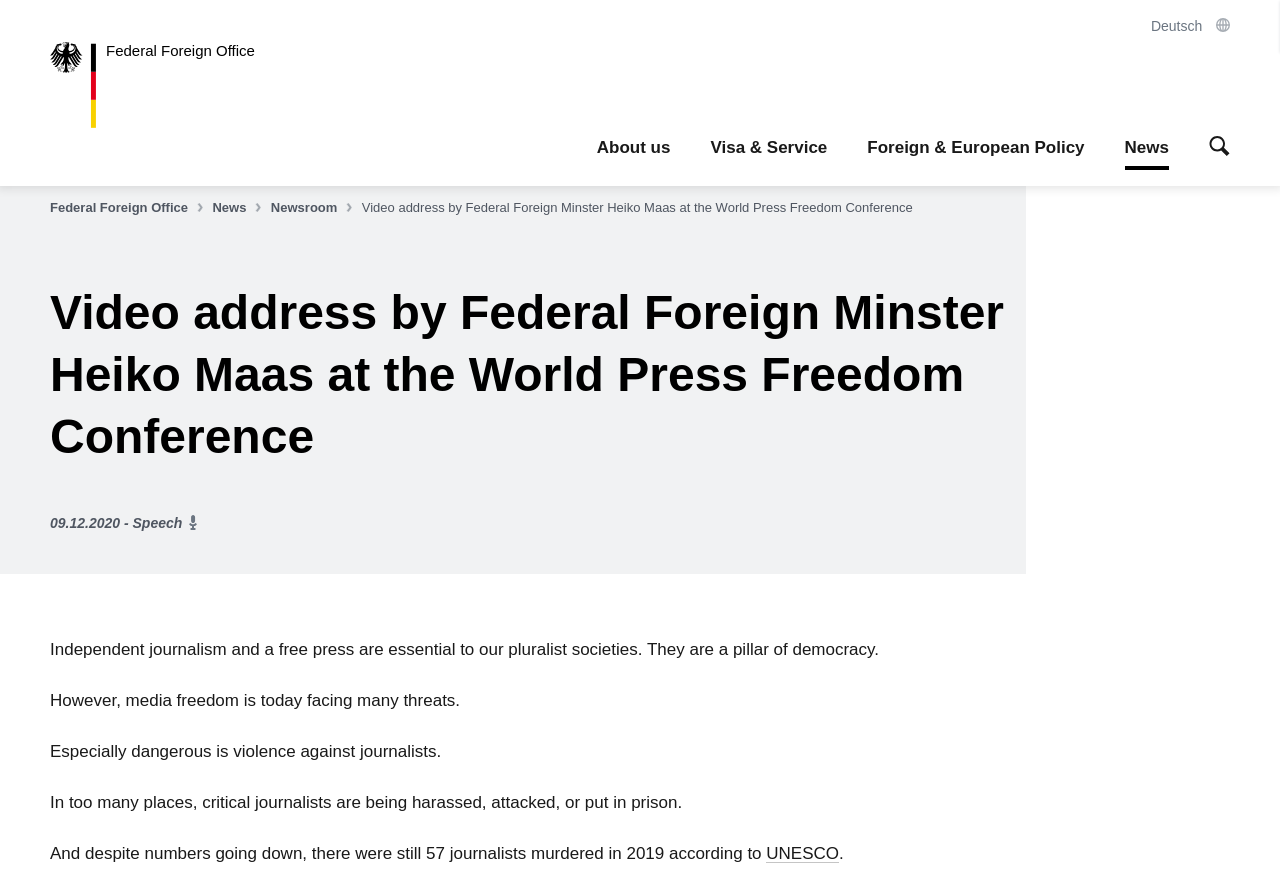What is the threat to media freedom mentioned in the text?
Answer with a single word or phrase, using the screenshot for reference.

Violence against journalists